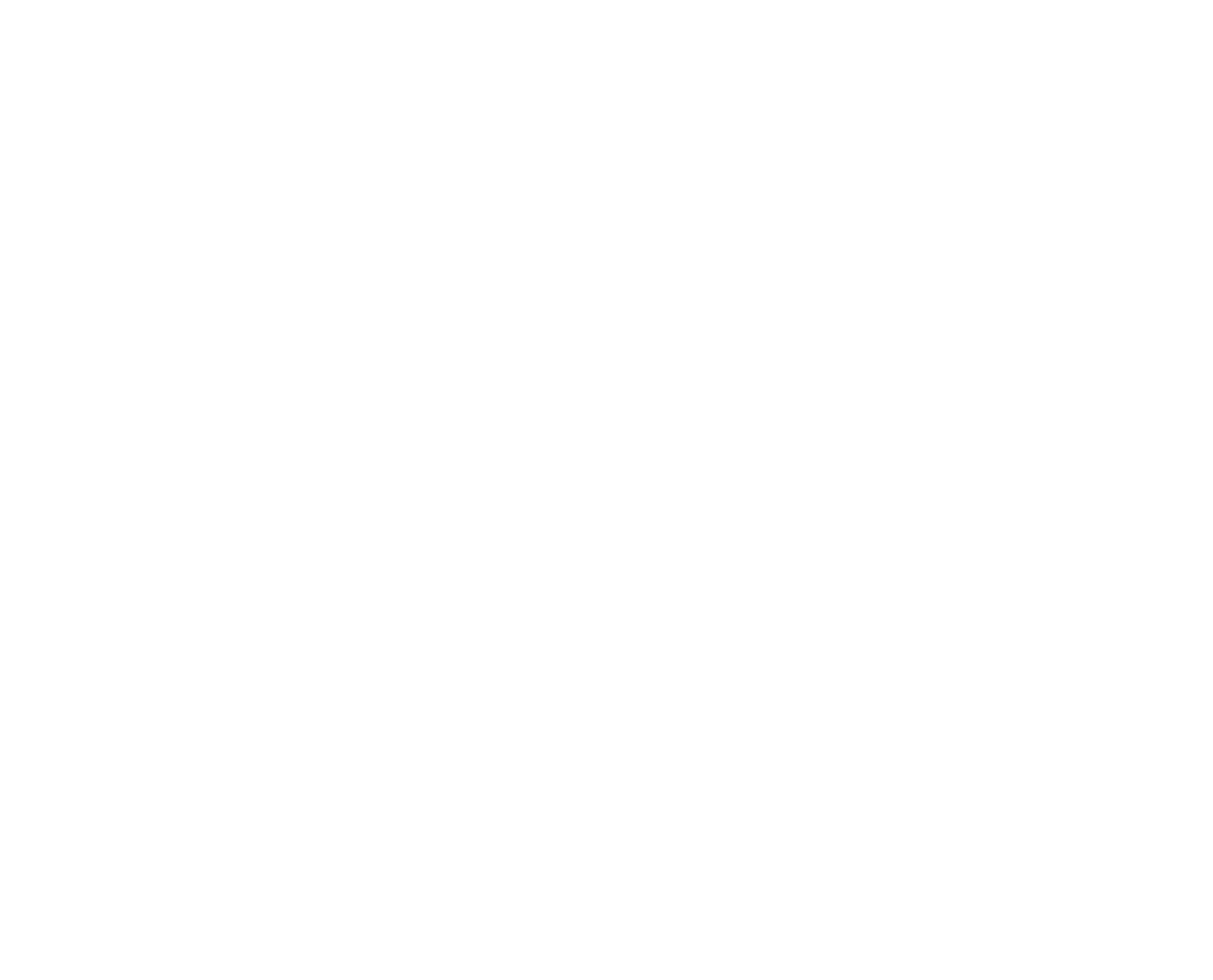Predict the bounding box of the UI element based on this description: "Building & infrastructure".

[0.262, 0.819, 0.388, 0.837]